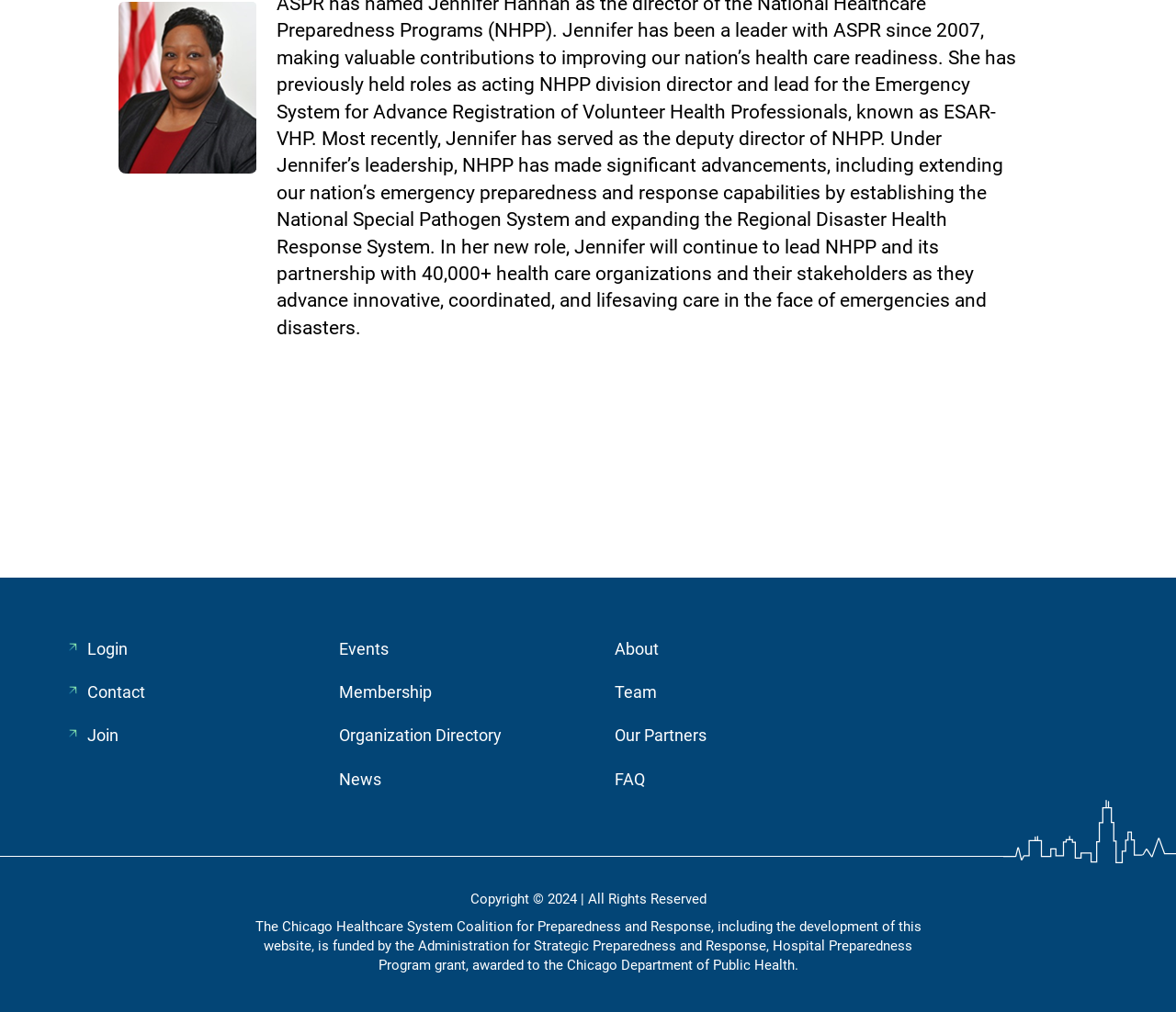Given the element description "Our Partners", identify the bounding box of the corresponding UI element.

[0.523, 0.717, 0.601, 0.736]